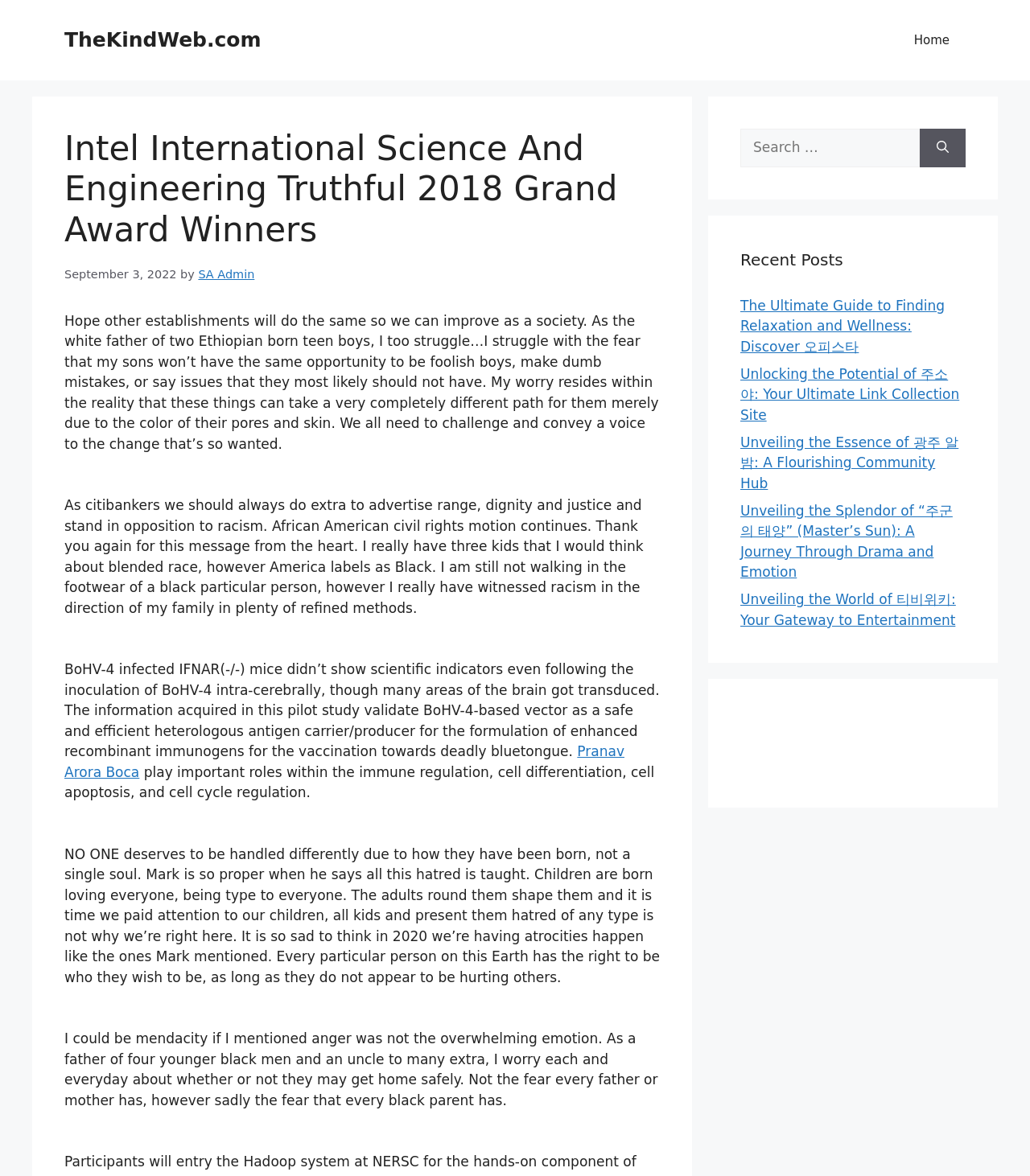What is the website's name?
Using the image as a reference, answer with just one word or a short phrase.

TheKindWeb.com